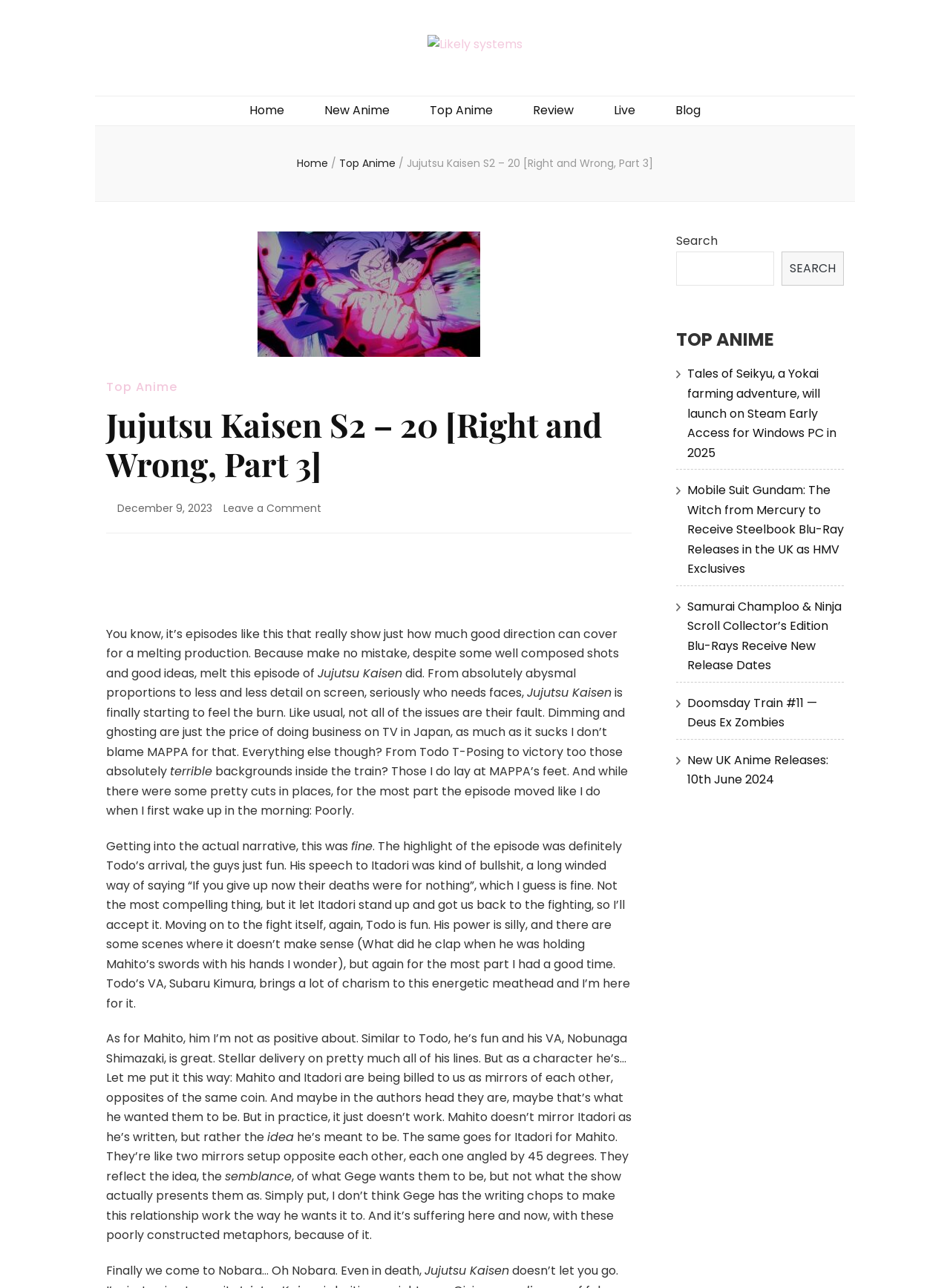Please indicate the bounding box coordinates for the clickable area to complete the following task: "Search for anime". The coordinates should be specified as four float numbers between 0 and 1, i.e., [left, top, right, bottom].

[0.712, 0.195, 0.815, 0.222]